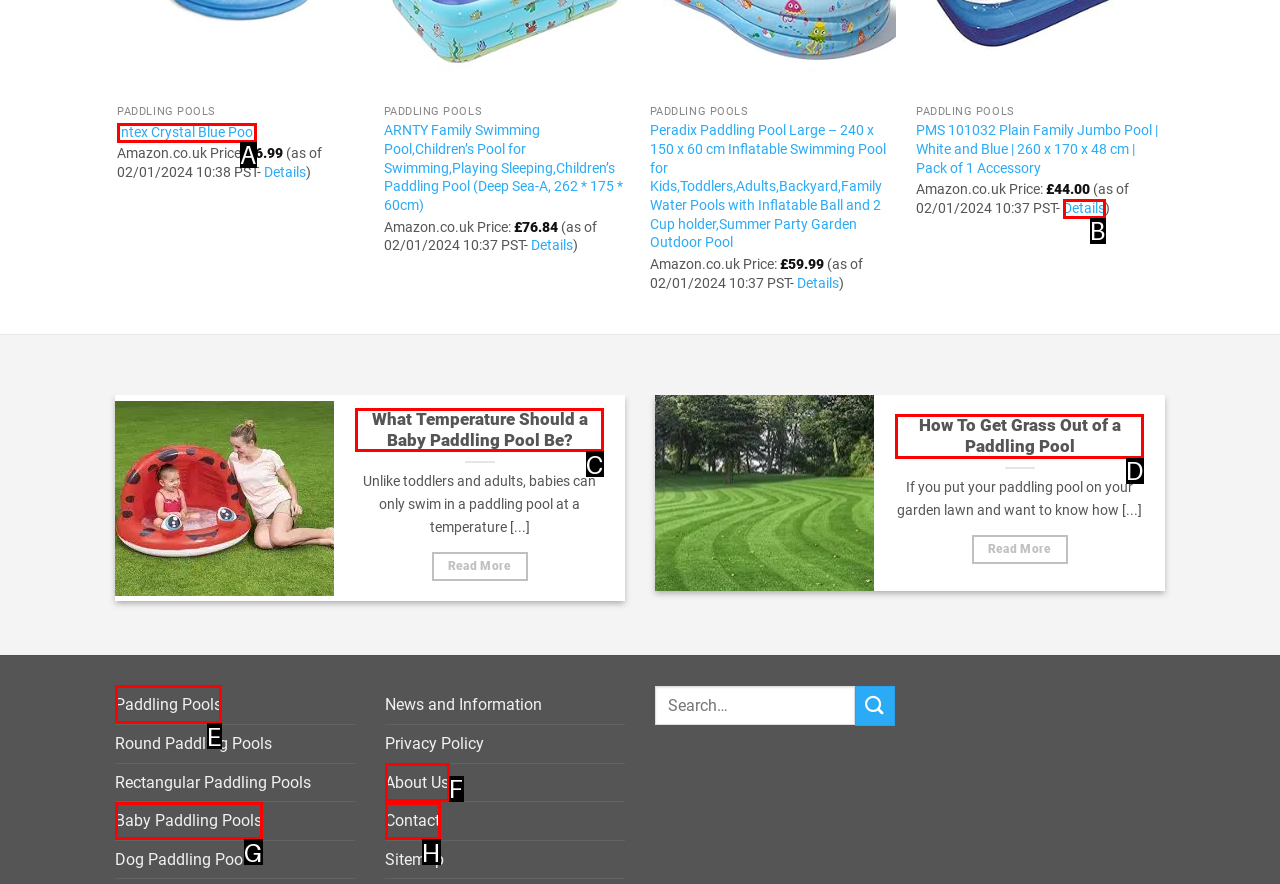Which HTML element should be clicked to complete the following task: Click on Paddling Pools?
Answer with the letter corresponding to the correct choice.

E